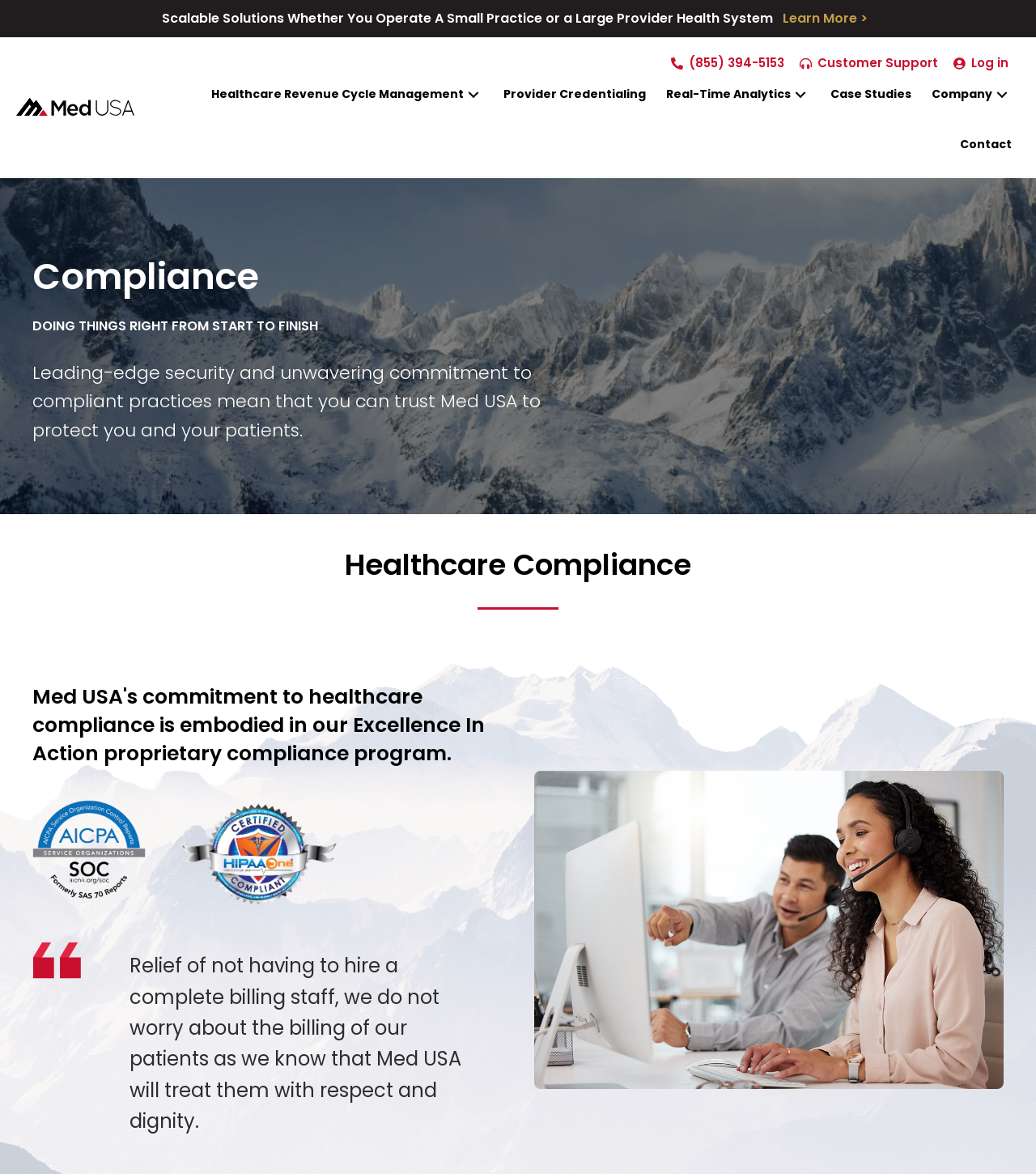Kindly provide the bounding box coordinates of the section you need to click on to fulfill the given instruction: "Click Learn More >".

[0.755, 0.007, 0.838, 0.025]